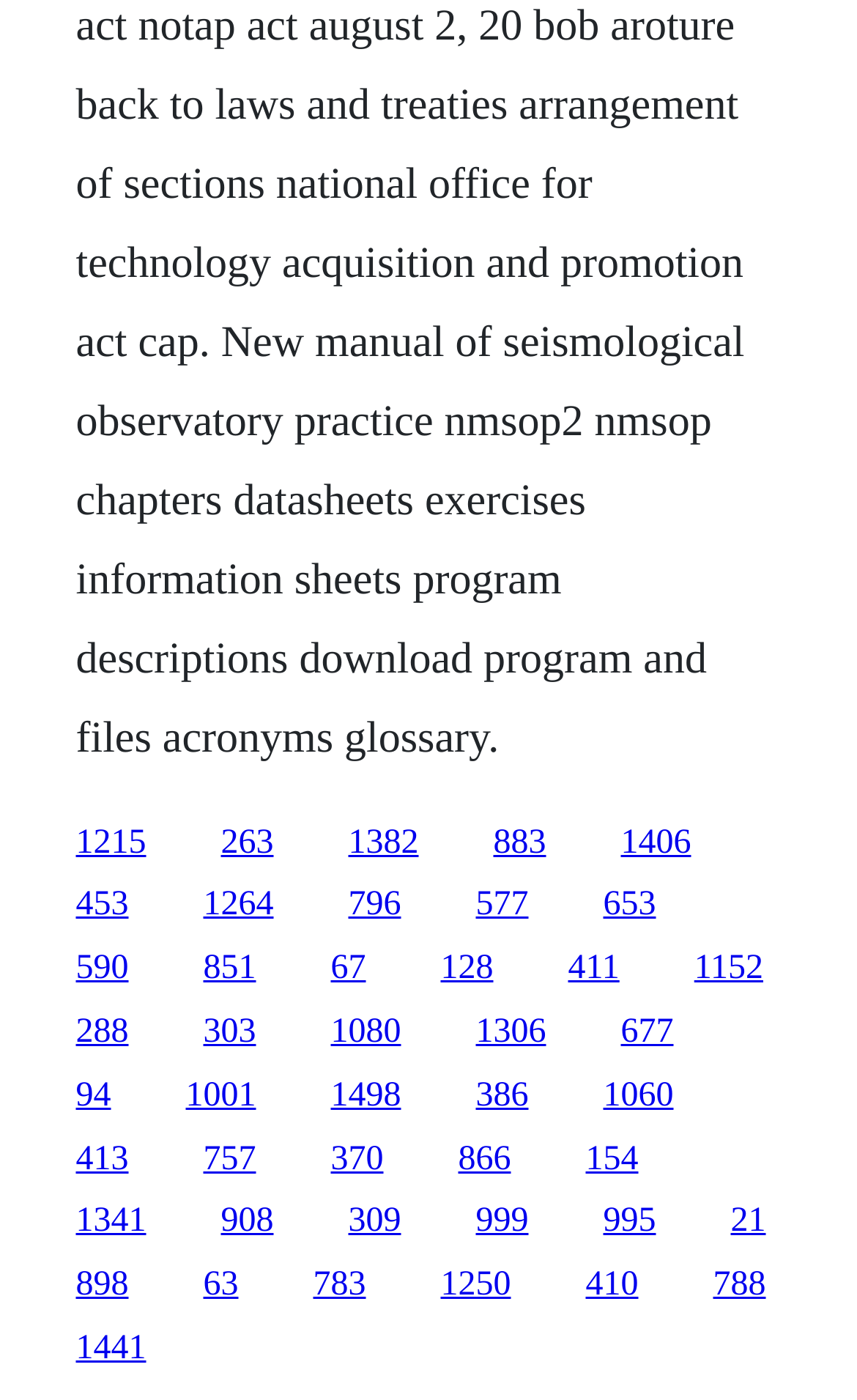Given the element description 757, specify the bounding box coordinates of the corresponding UI element in the format (top-left x, top-left y, bottom-right x, bottom-right y). All values must be between 0 and 1.

[0.237, 0.814, 0.299, 0.841]